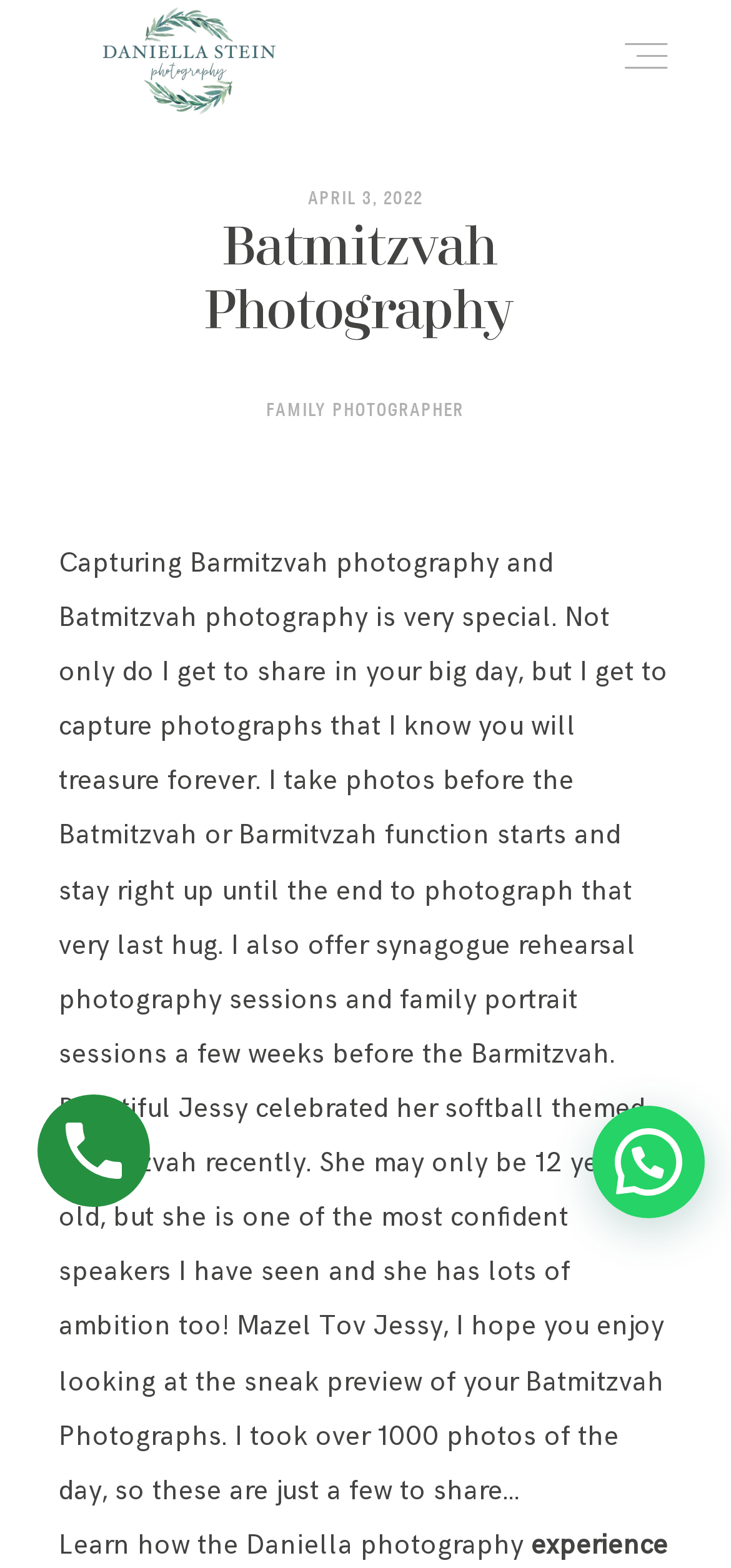Provide the bounding box coordinates for the area that should be clicked to complete the instruction: "View Diaper Bags".

None